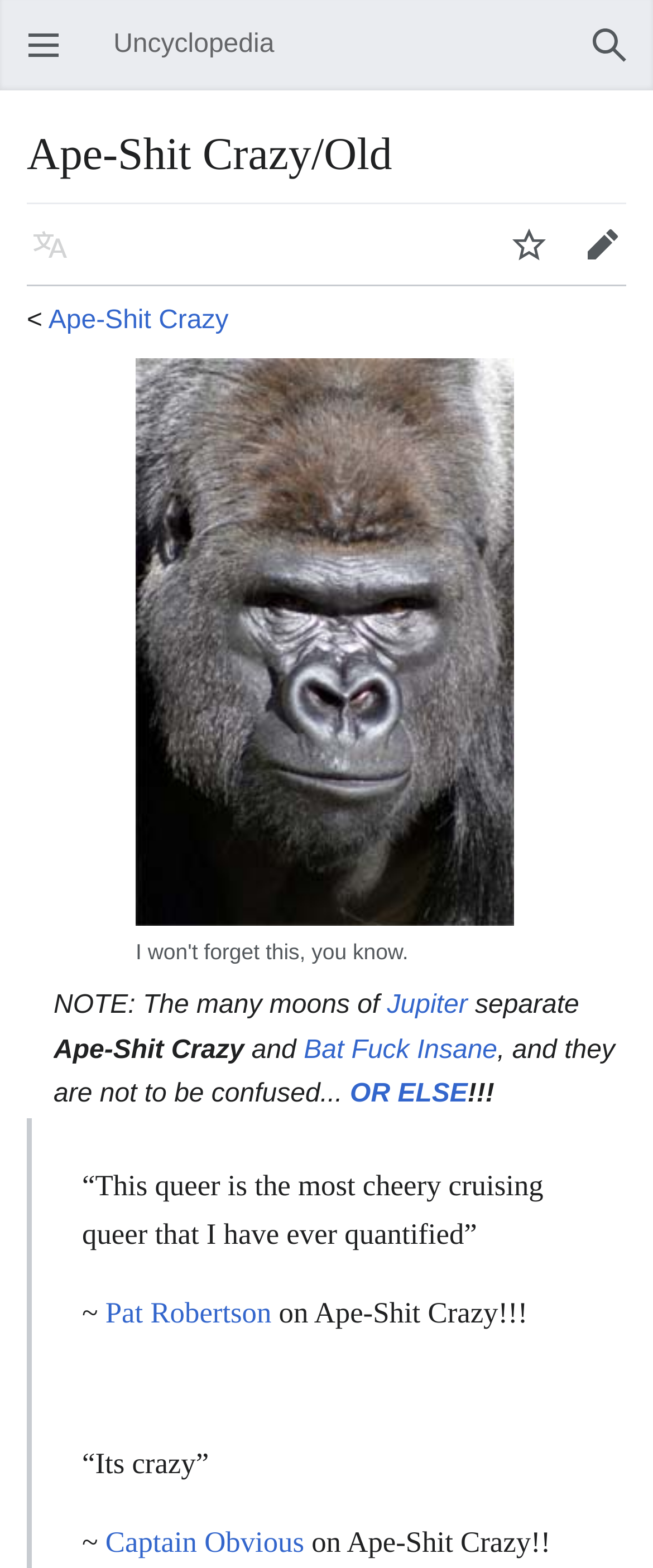Please provide a comprehensive answer to the question below using the information from the image: What is the name of the article being described?

I inferred this answer by looking at the heading 'Ape-Shit Crazy/Old' and the various mentions of 'Ape-Shit Crazy' throughout the webpage.